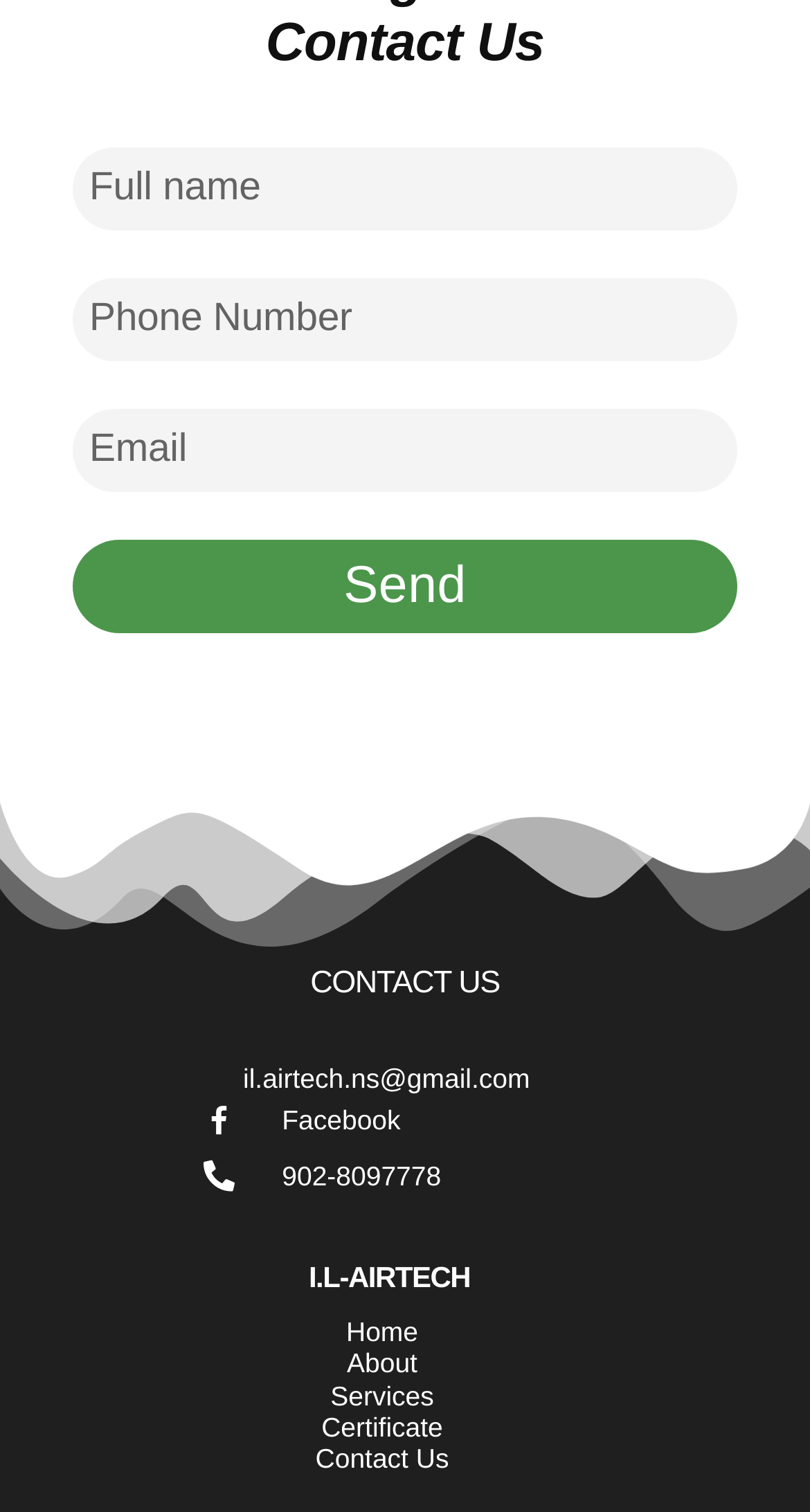What is the phone number displayed on the webpage?
Based on the screenshot, provide a one-word or short-phrase response.

902-8097778